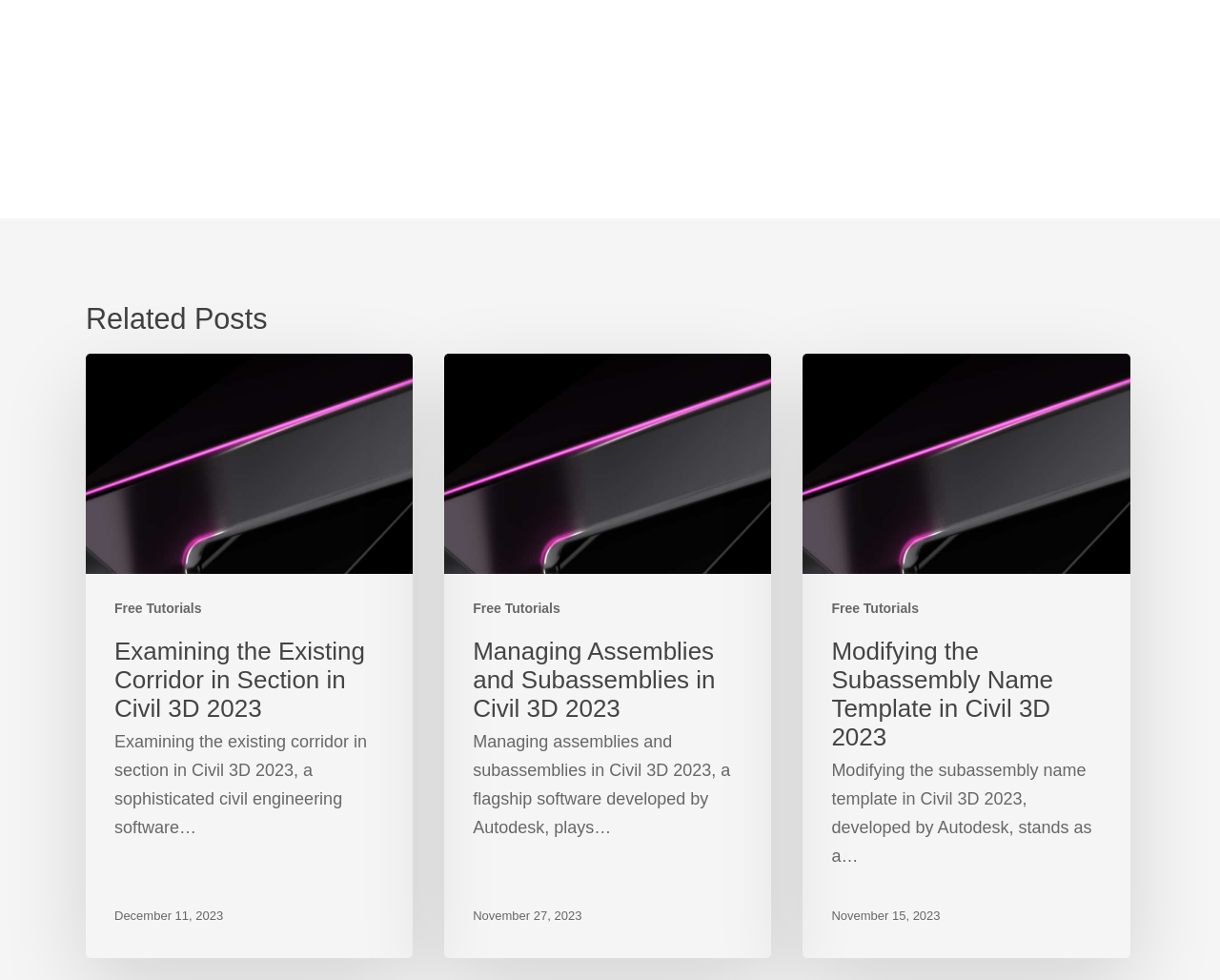How many related posts are there?
Can you provide a detailed and comprehensive answer to the question?

I counted the number of links under the 'Related Posts' heading, and there are three links with titles and descriptions.